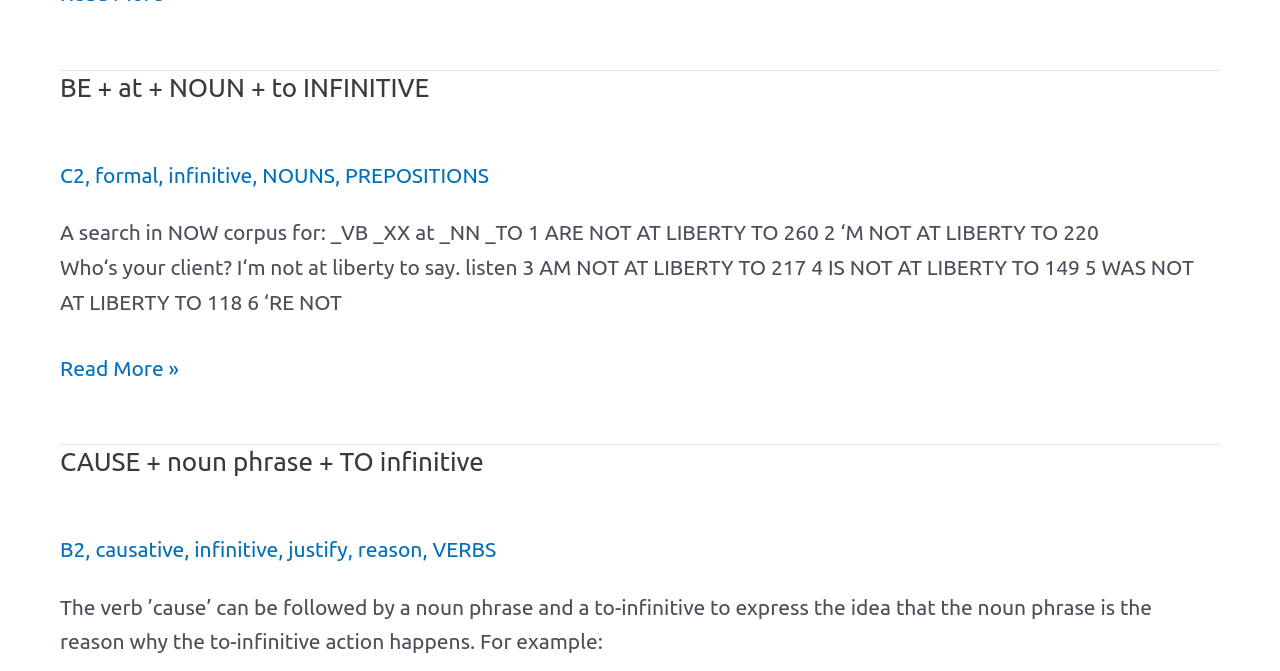What is the purpose of the 'BE + at + NOUN + to INFINITIVE' structure?
Please provide a detailed and thorough answer to the question.

The 'BE + at + NOUN + to INFINITIVE' structure is used to express the idea of liberty or freedom, as seen in the examples provided in the first section, such as 'I'm not at liberty to say'.